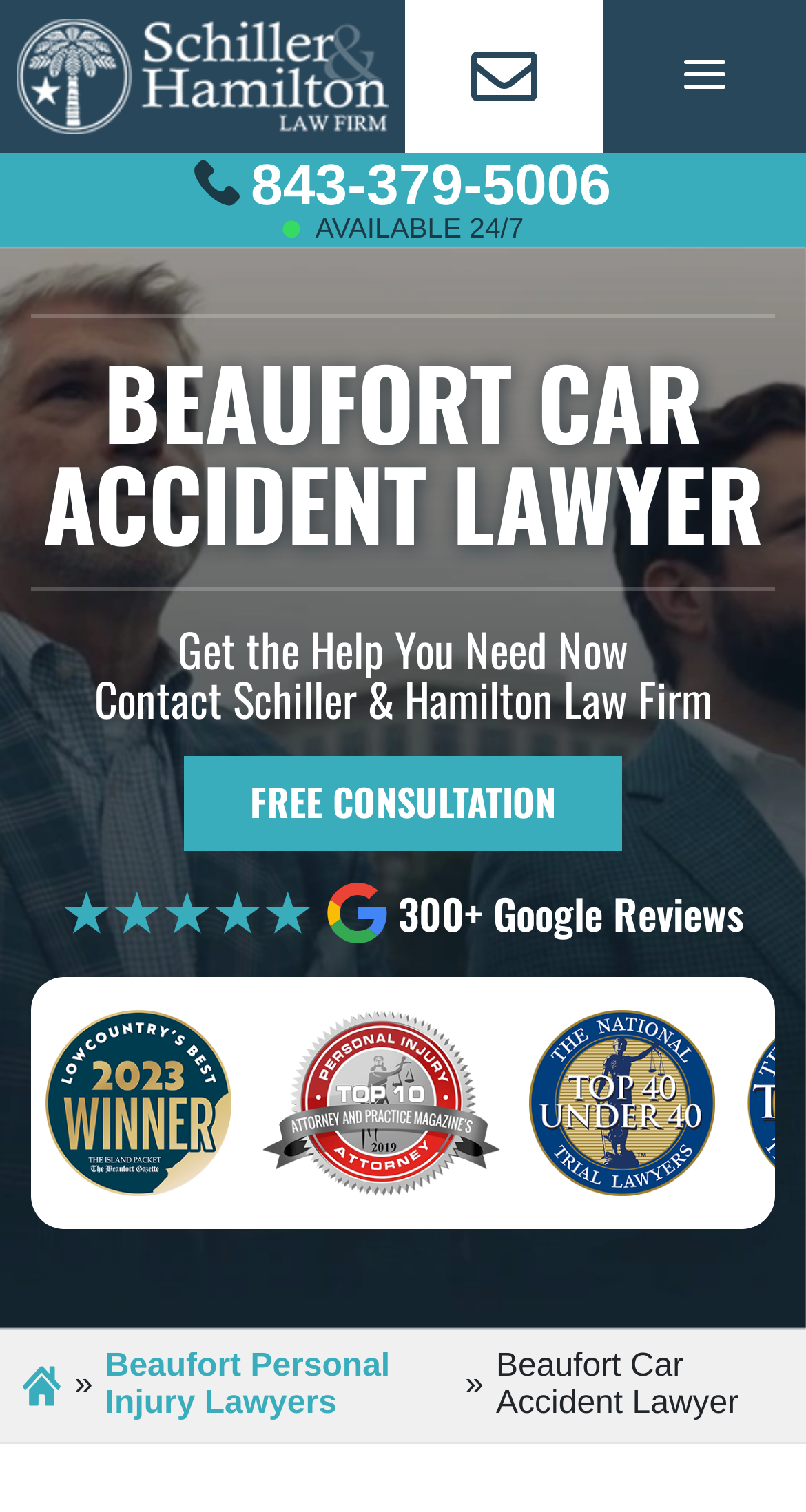Using the element description title="Contact us now", predict the bounding box coordinates for the UI element. Provide the coordinates in (top-left x, top-left y, bottom-right x, bottom-right y) format with values ranging from 0 to 1.

[0.585, 0.039, 0.667, 0.062]